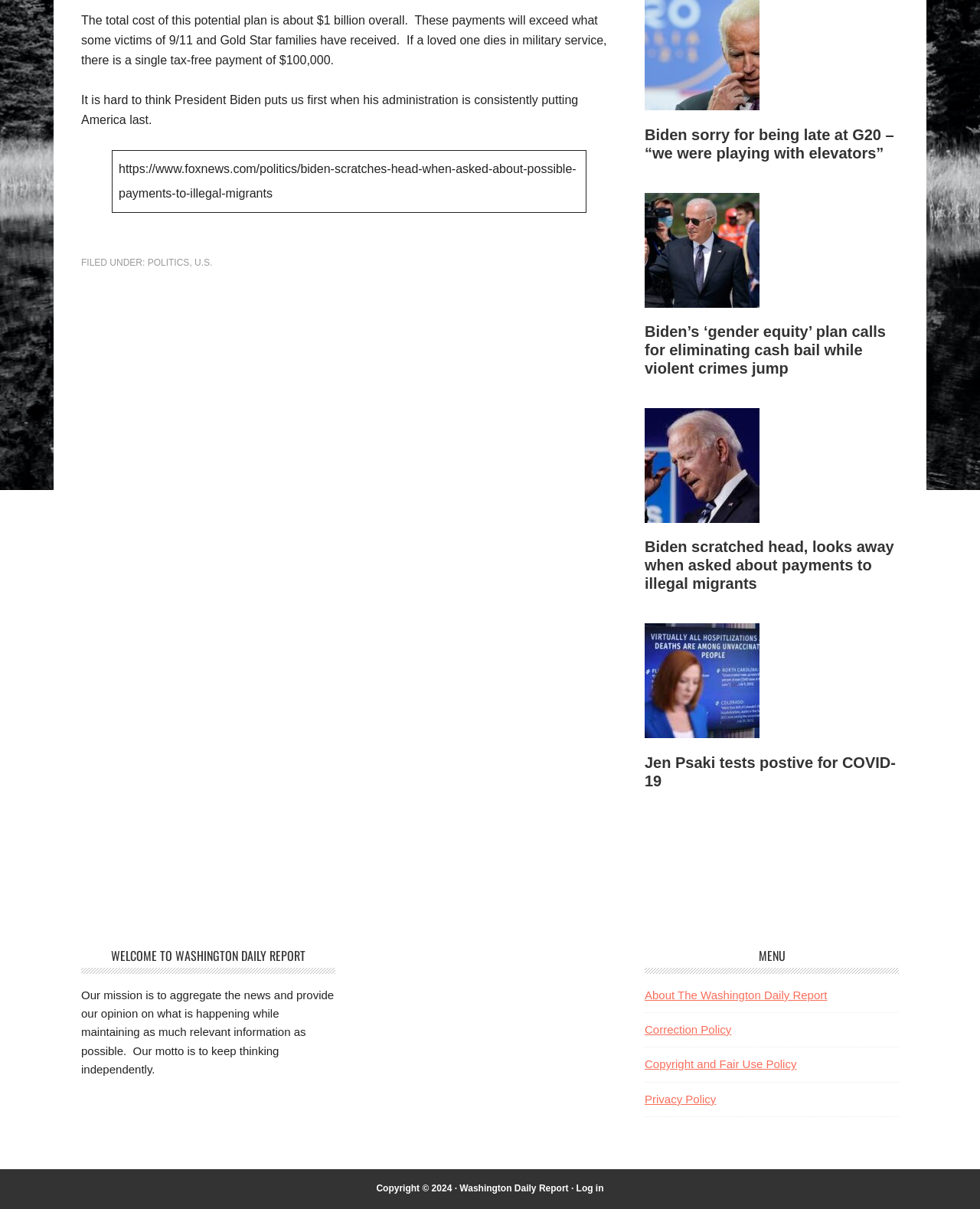Please find the bounding box coordinates (top-left x, top-left y, bottom-right x, bottom-right y) in the screenshot for the UI element described as follows: Copyright and Fair Use Policy

[0.658, 0.875, 0.813, 0.886]